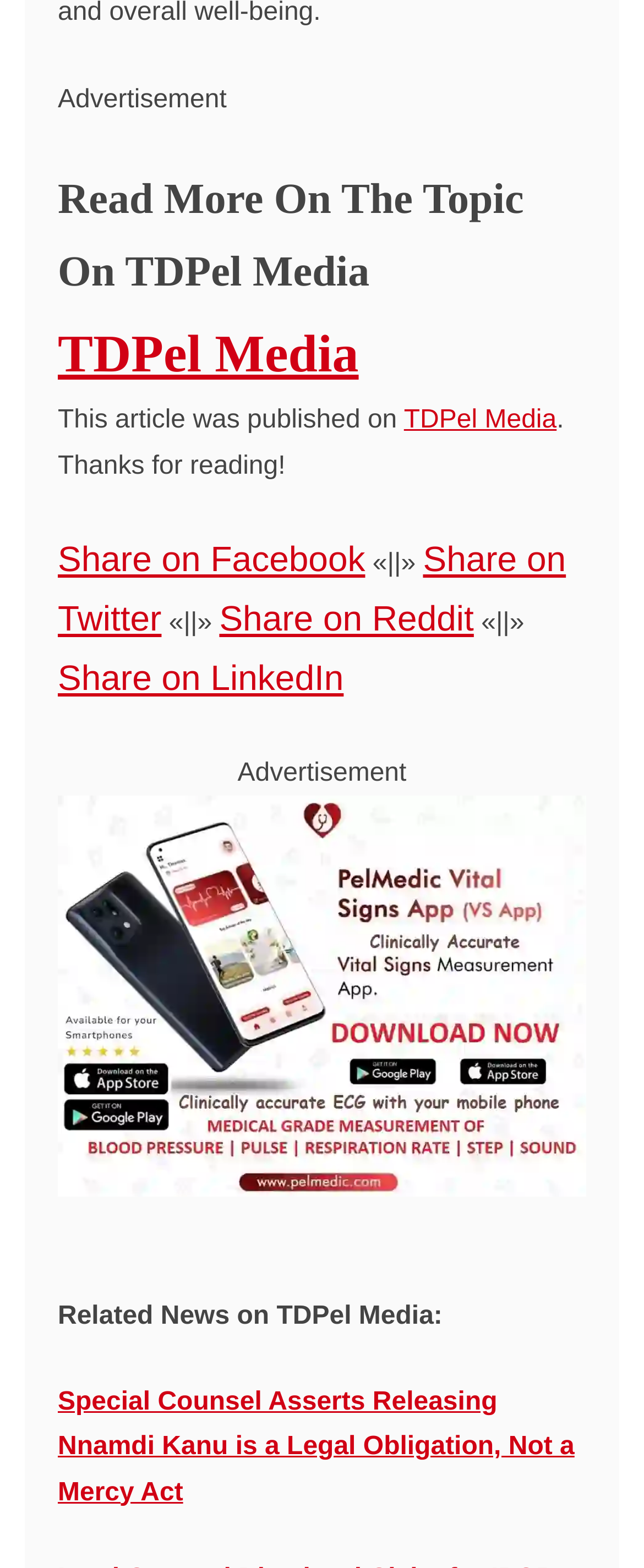Indicate the bounding box coordinates of the element that must be clicked to execute the instruction: "Click on TDPel Media". The coordinates should be given as four float numbers between 0 and 1, i.e., [left, top, right, bottom].

[0.09, 0.206, 0.557, 0.244]